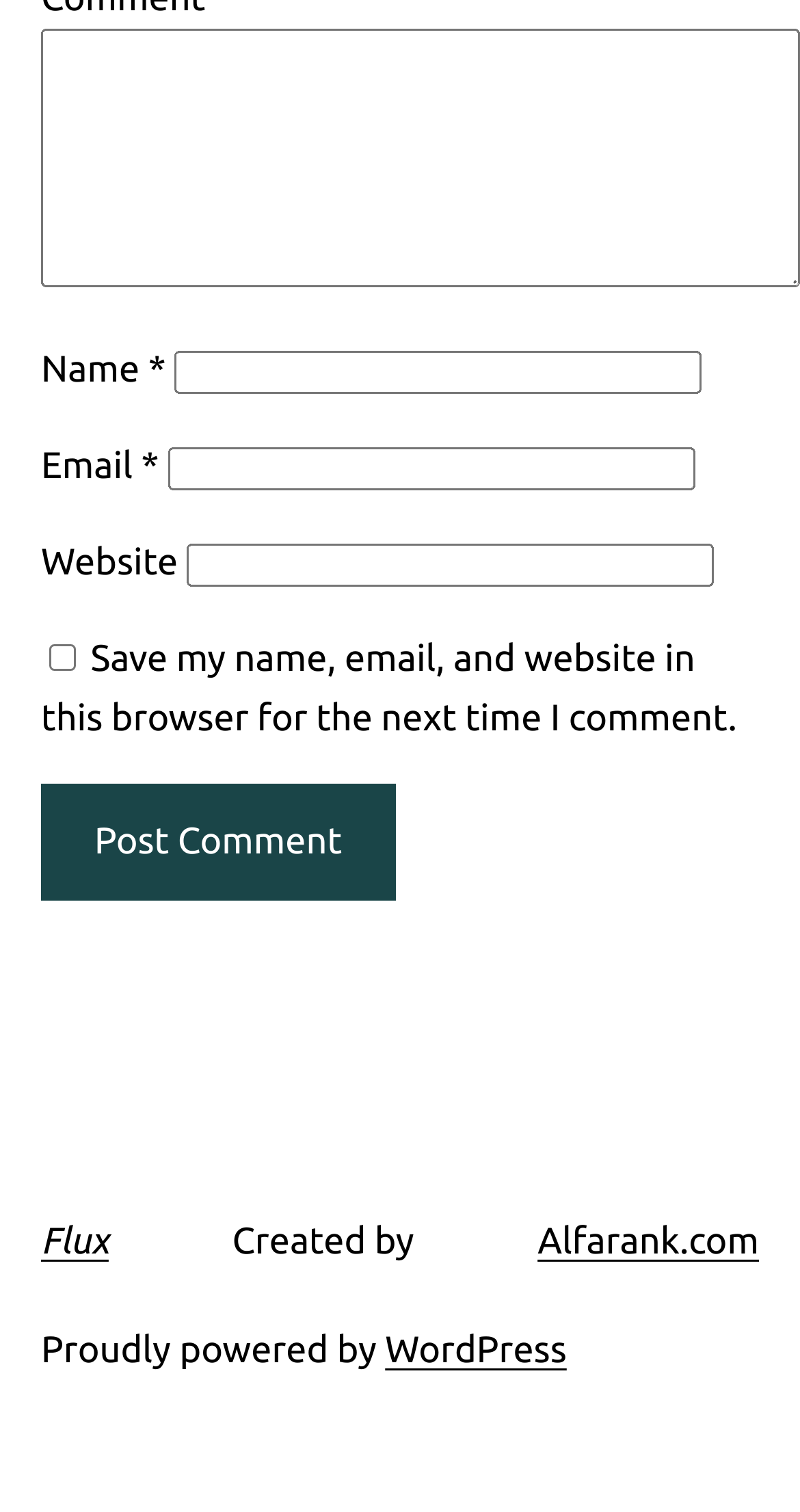Please predict the bounding box coordinates of the element's region where a click is necessary to complete the following instruction: "Type your name". The coordinates should be represented by four float numbers between 0 and 1, i.e., [left, top, right, bottom].

[0.218, 0.233, 0.877, 0.261]